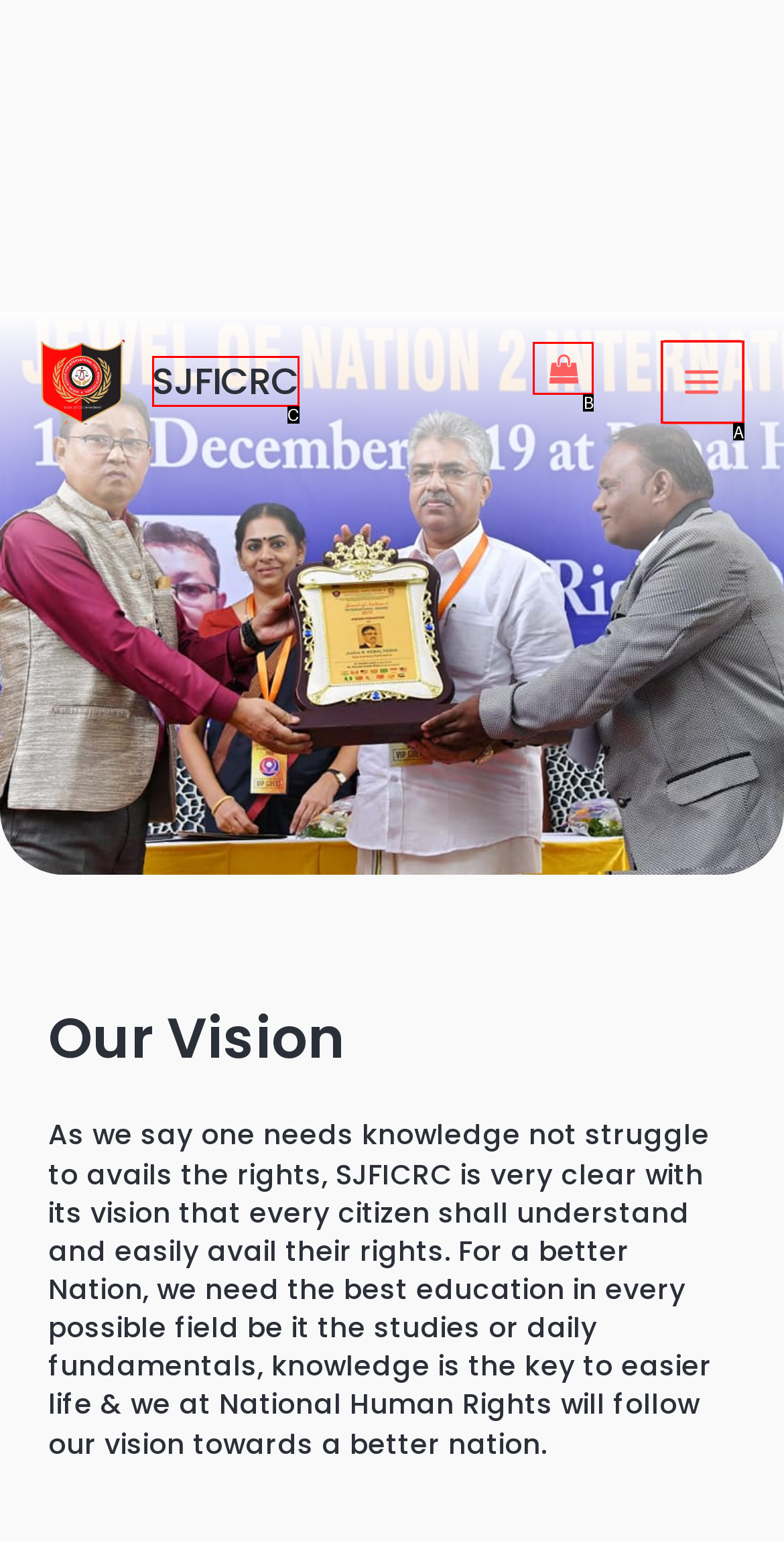Given the description: Main Menu, identify the matching HTML element. Provide the letter of the correct option.

A